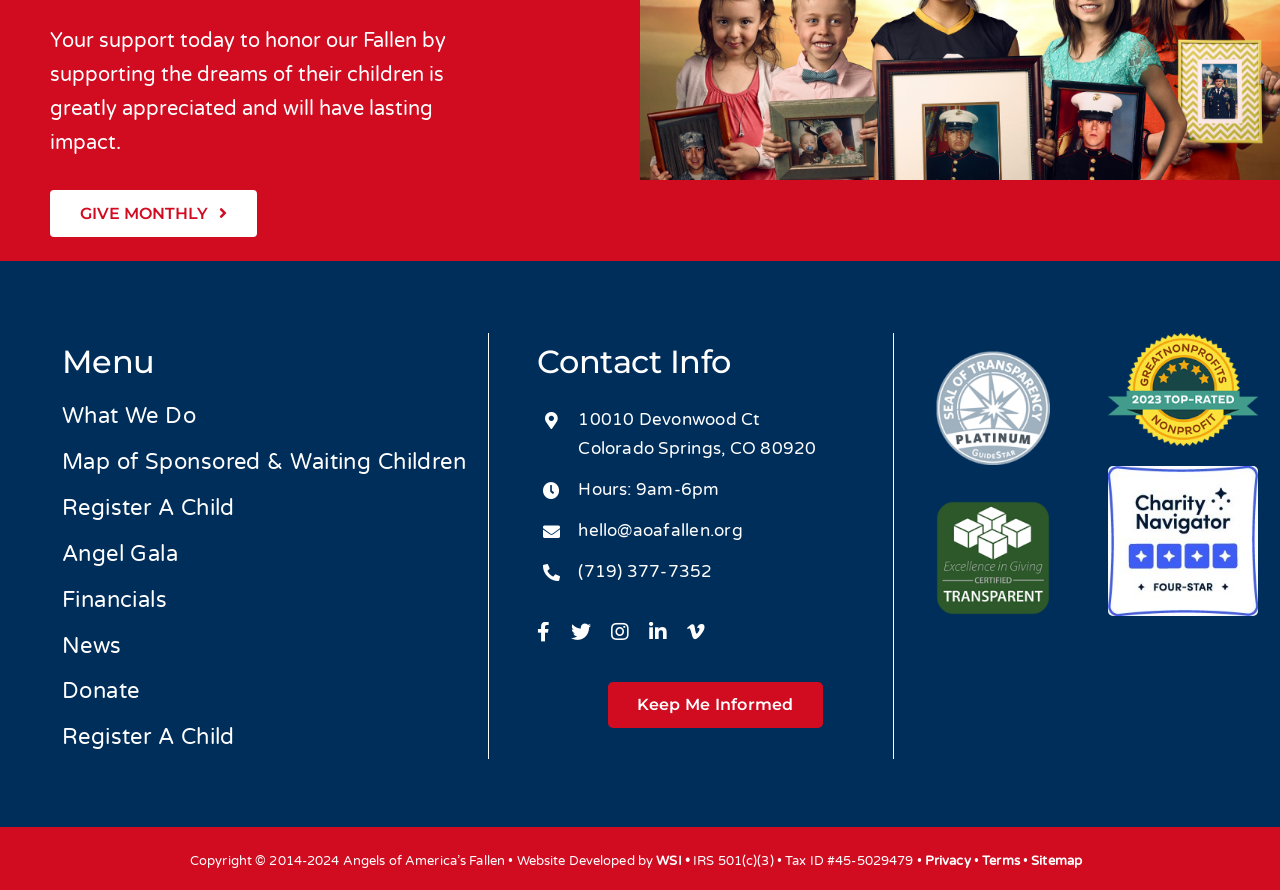How many social media links are there?
Respond to the question with a well-detailed and thorough answer.

I counted the social media links by looking at the icons below the Contact Info section, and I found 5 links: facebook, twitter, instagram, linkedin, and vimeo.